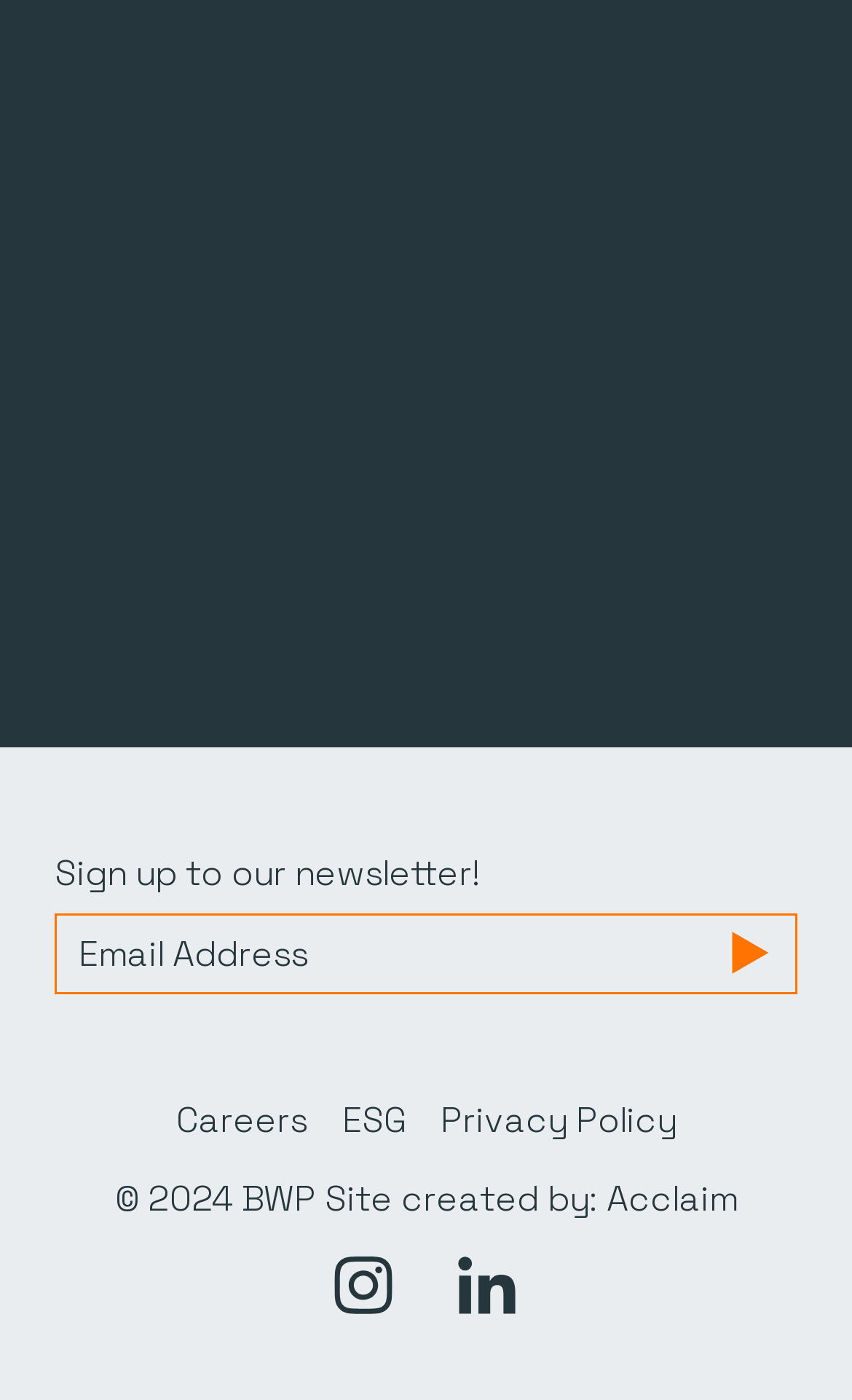Analyze the image and provide a detailed answer to the question: What is the purpose of the 'Message' textbox?

The 'Message' textbox is required and has a label 'Message *', indicating that it is a mandatory field. The context of the webpage, specifically the 'Sign up to our newsletter!' heading and the 'SEND MESSAGE' button, suggests that the purpose of this textbox is to send a message, likely as part of the newsletter sign-up process.